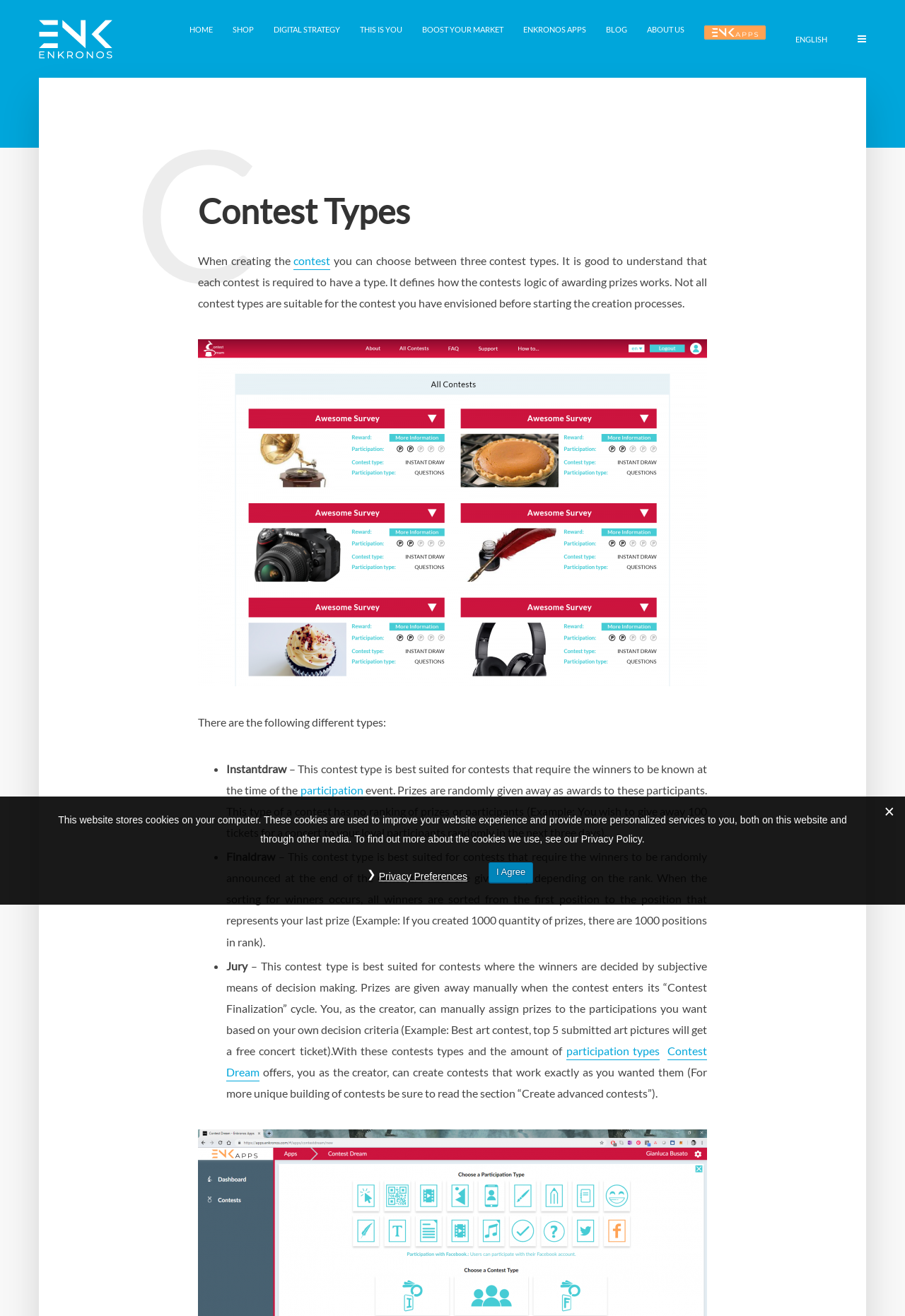Using the image as a reference, answer the following question in as much detail as possible:
What is the purpose of the Jury contest type?

According to the webpage, the Jury contest type is best suited for contests where the winners are decided by subjective means of decision making. This means that the creator of the contest can manually assign prizes to participants based on their own decision criteria.